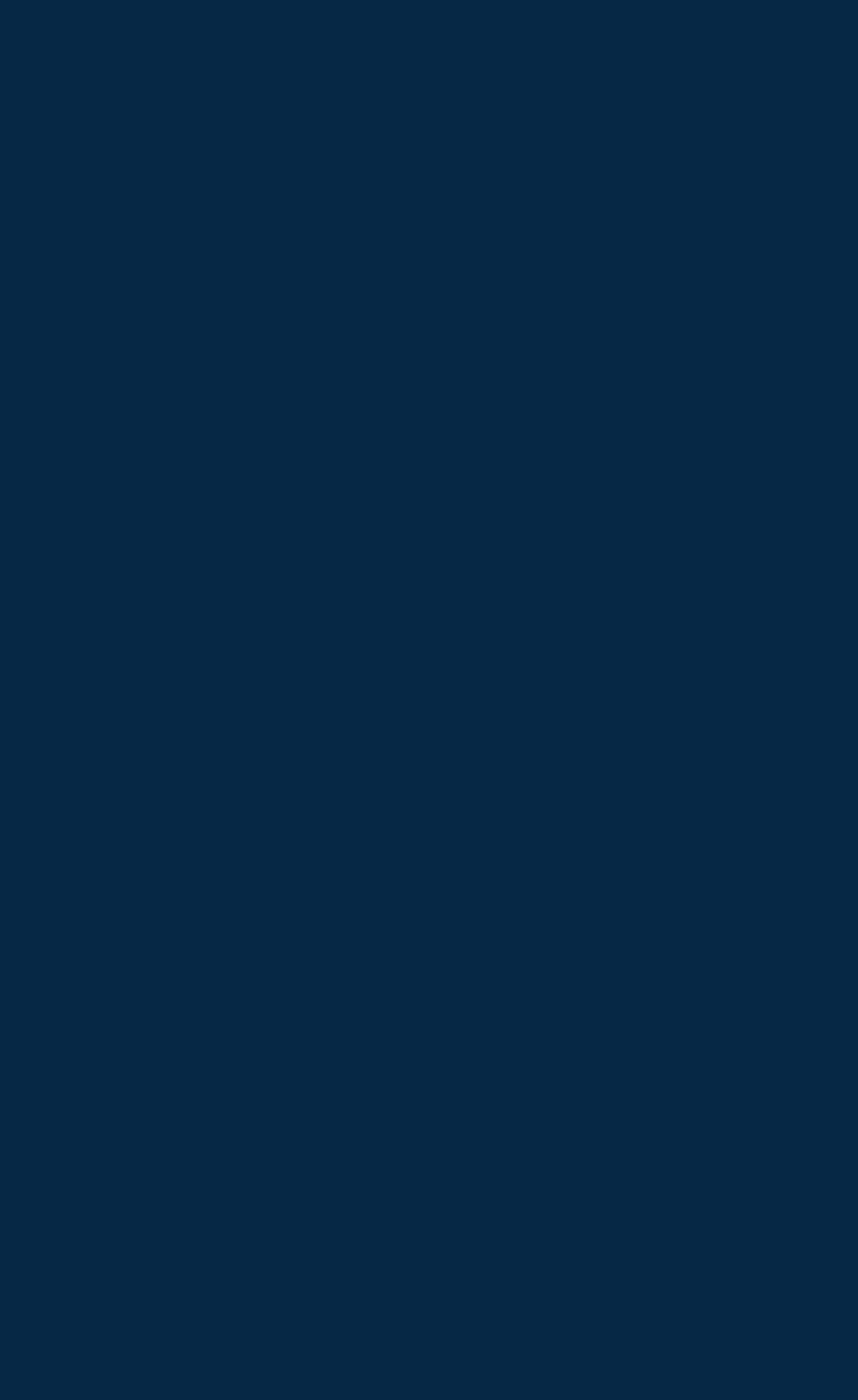What is the name of the game?
Based on the image, provide a one-word or brief-phrase response.

DC Universe Online